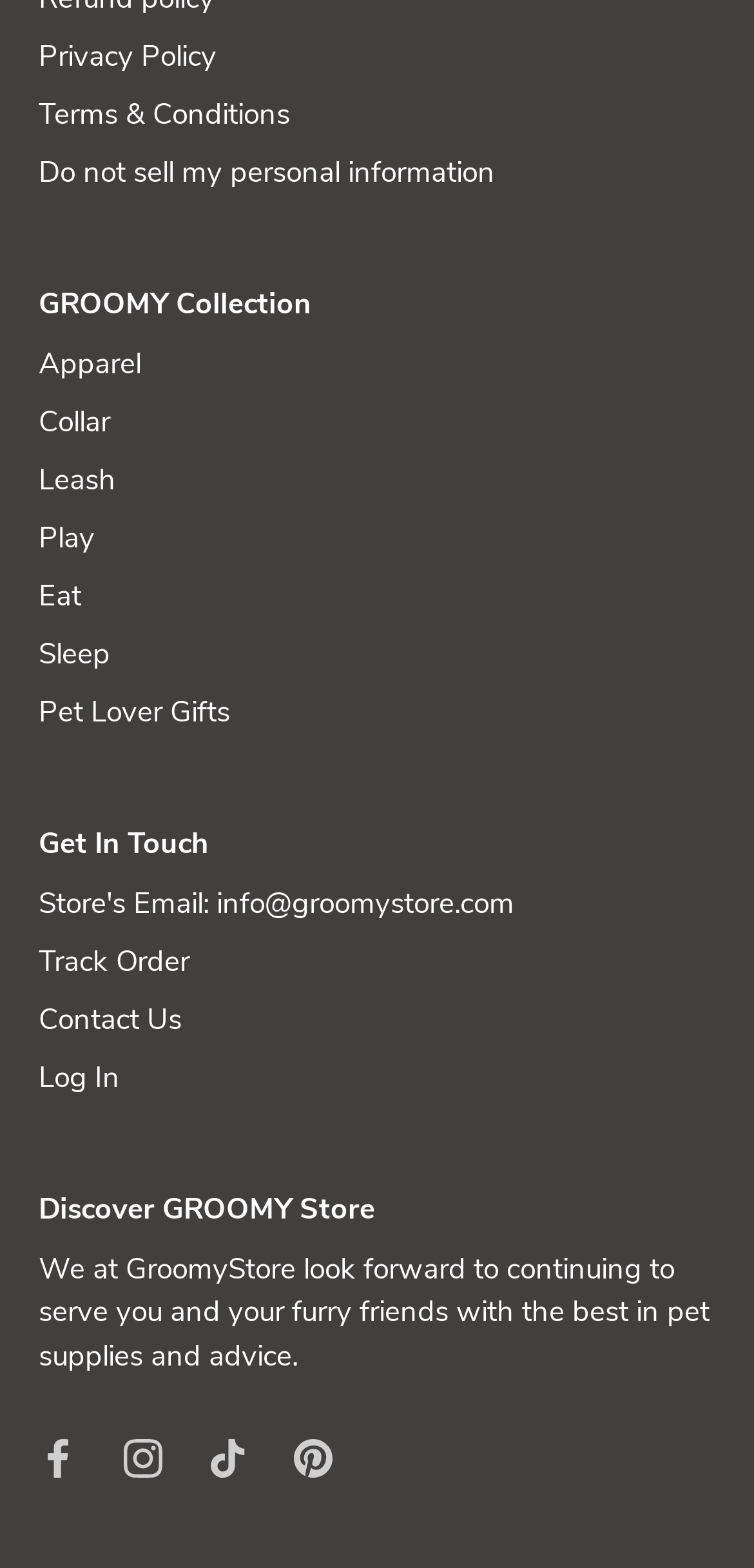Please determine the bounding box coordinates of the area that needs to be clicked to complete this task: 'Track an order'. The coordinates must be four float numbers between 0 and 1, formatted as [left, top, right, bottom].

[0.051, 0.601, 0.251, 0.625]